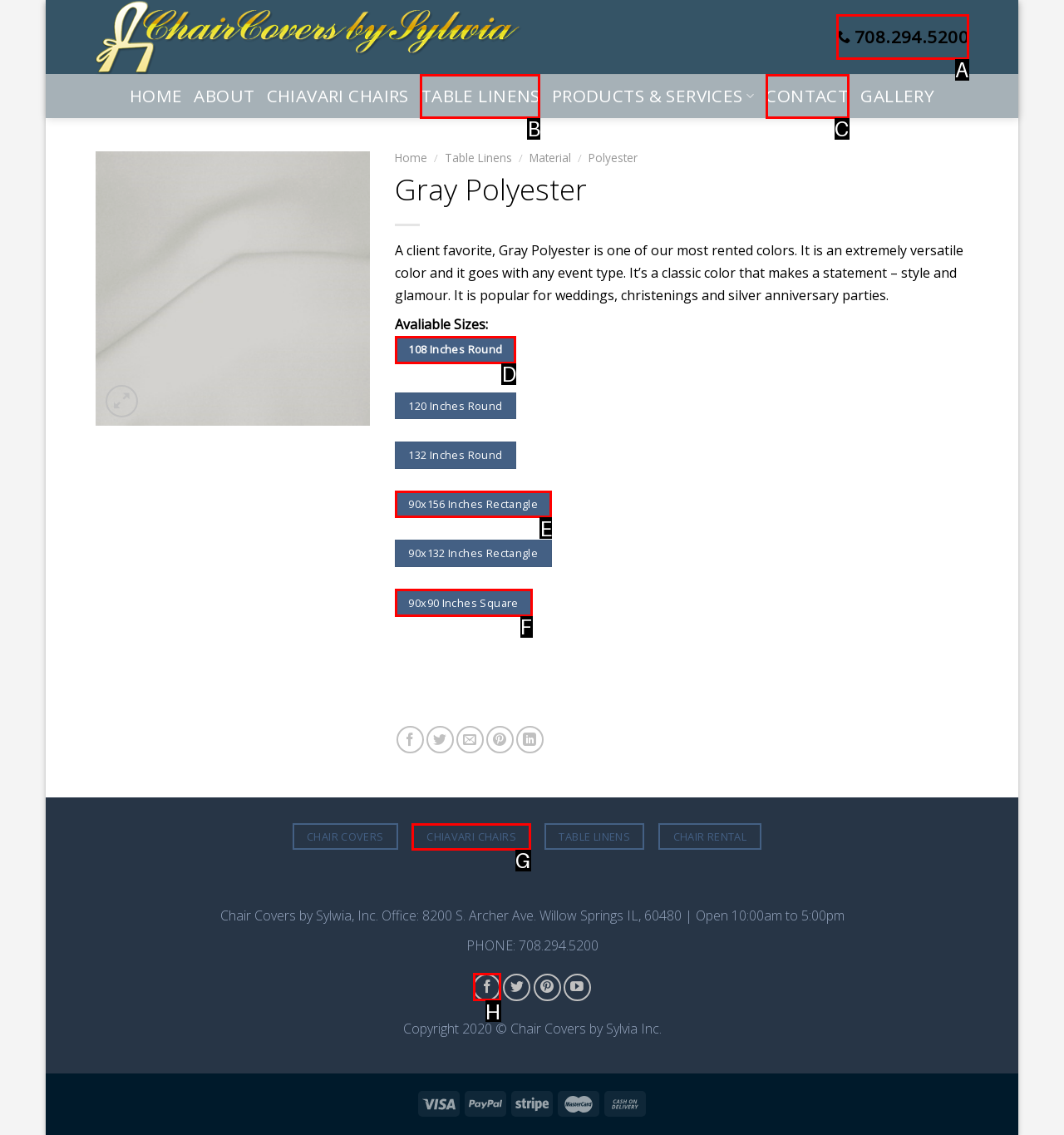Select the letter of the UI element that best matches: Contact
Answer with the letter of the correct option directly.

C